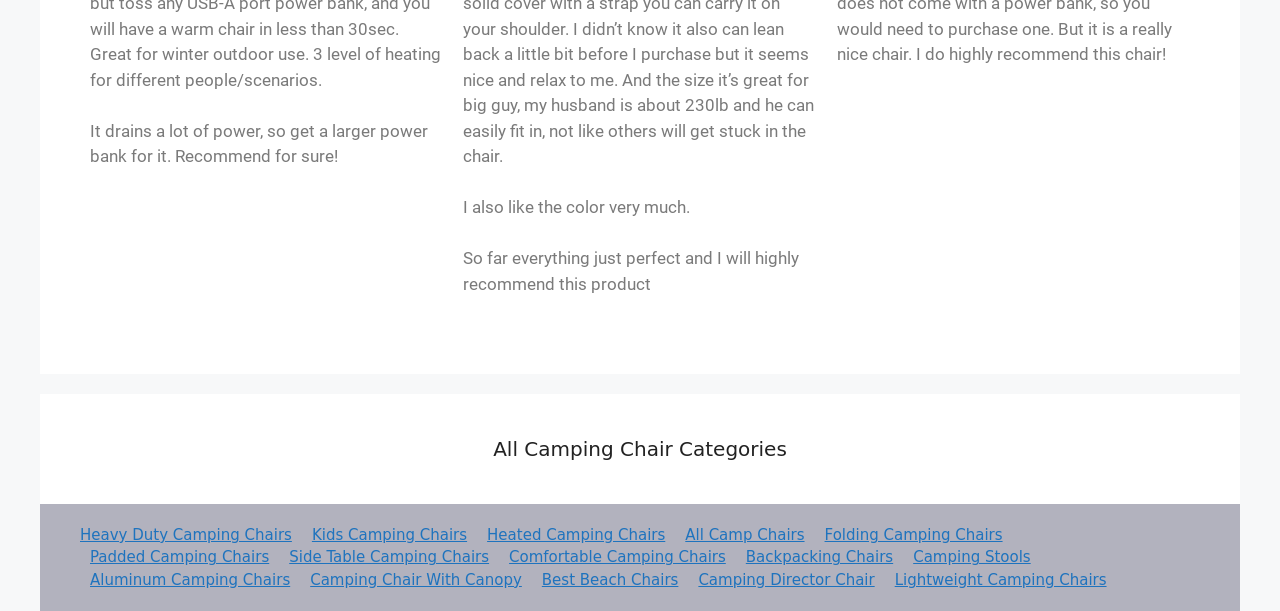Please locate the bounding box coordinates of the region I need to click to follow this instruction: "Check out Folding Camping Chairs".

[0.644, 0.861, 0.783, 0.89]